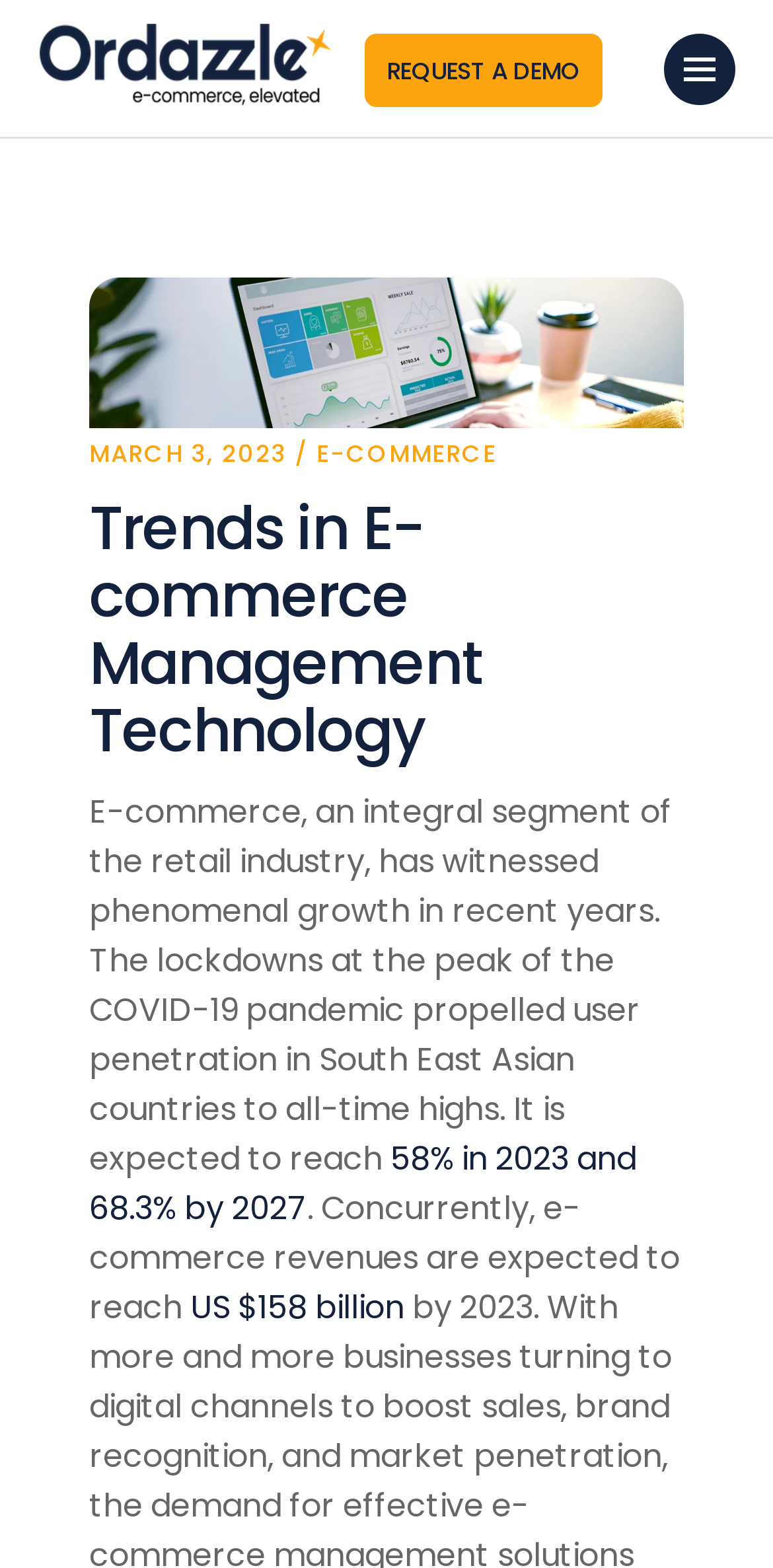Use a single word or phrase to answer the question: What is the topic of the article?

E-commerce management technology